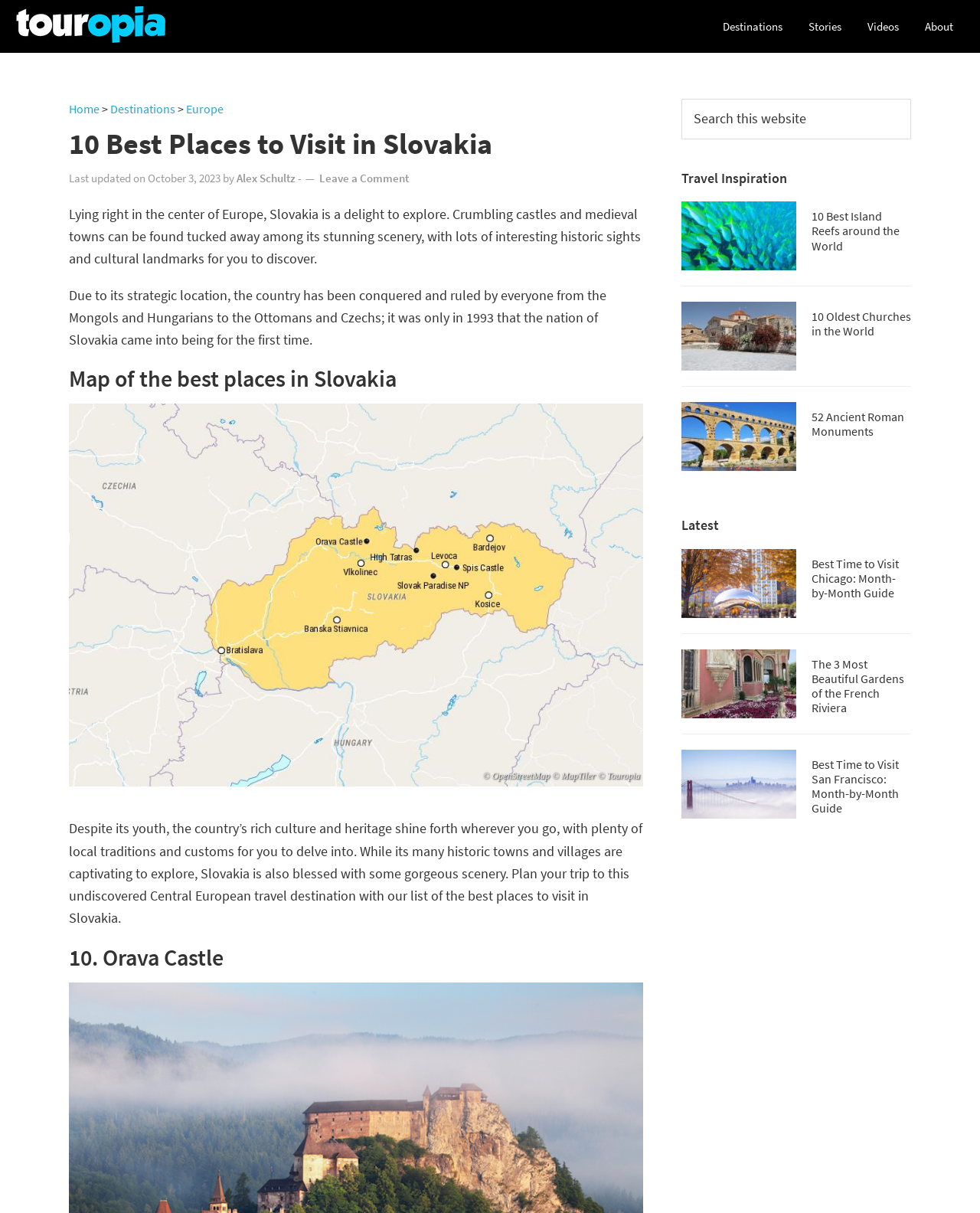Determine the bounding box coordinates of the clickable region to carry out the instruction: "Click on the 'Destinations' link".

[0.726, 0.009, 0.81, 0.034]